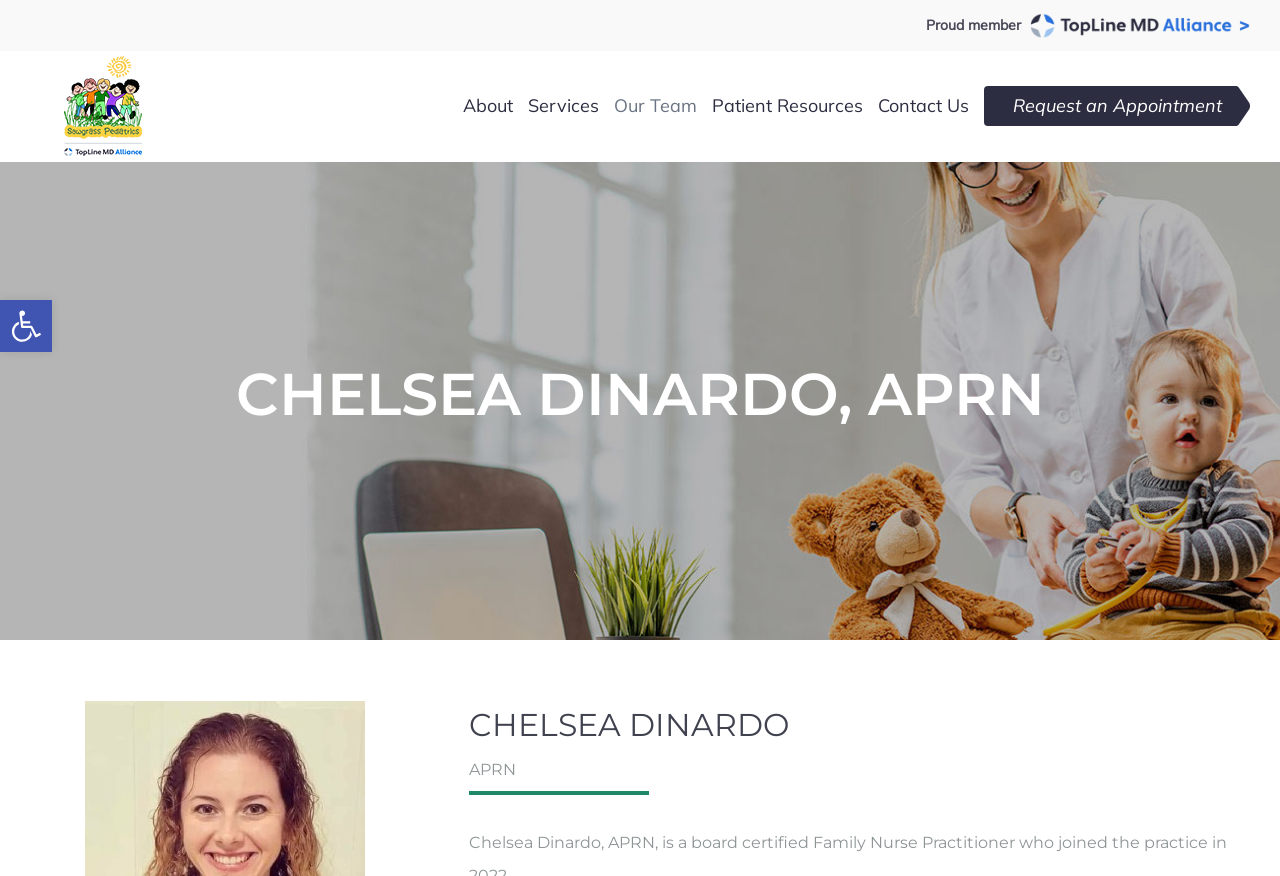What is the degree held by Chelsea Dinardo?
Look at the image and provide a short answer using one word or a phrase.

Bachelor's in Nursing